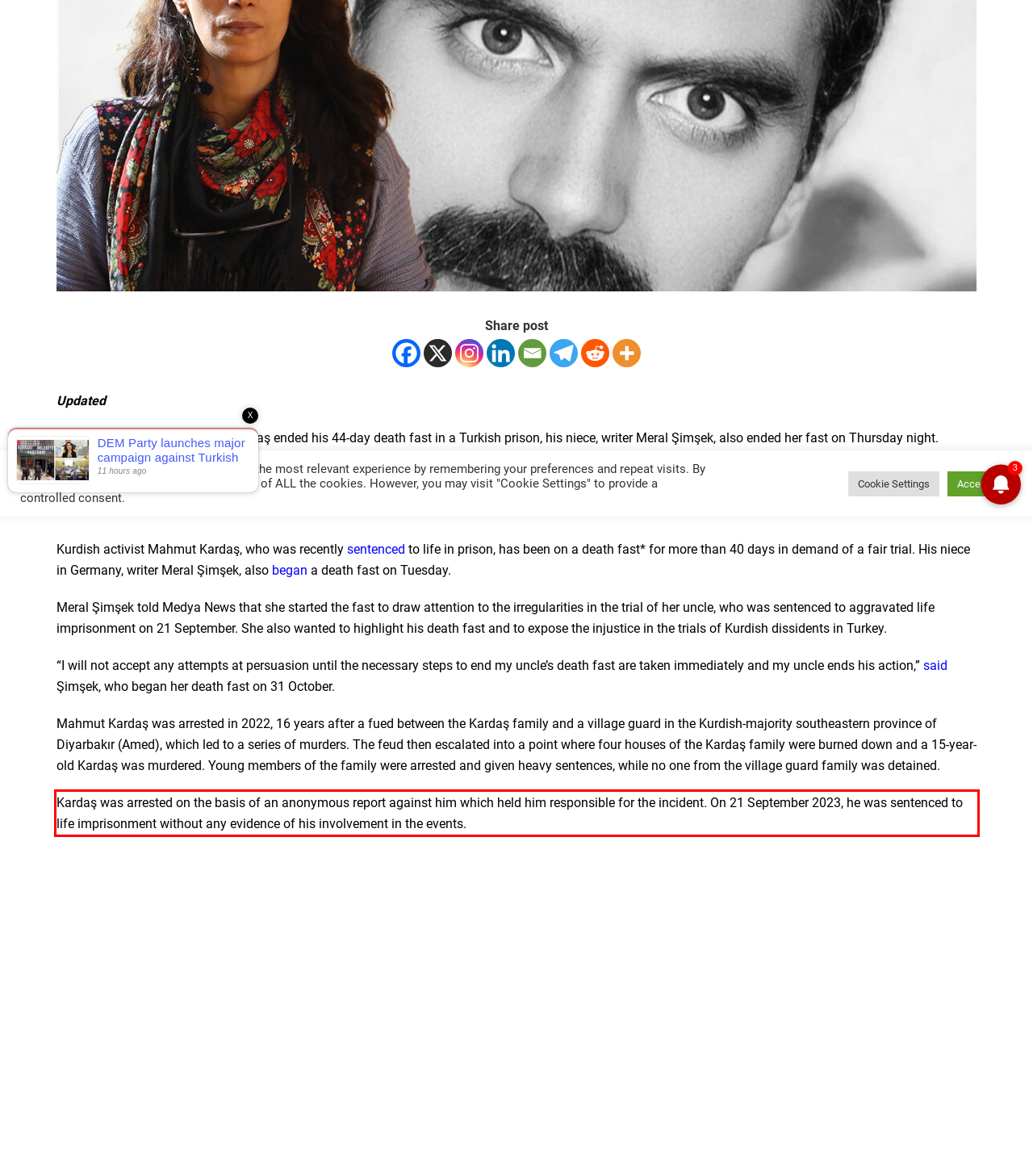Using the provided screenshot of a webpage, recognize and generate the text found within the red rectangle bounding box.

Kardaş was arrested on the basis of an anonymous report against him which held him responsible for the incident. On 21 September 2023, he was sentenced to life imprisonment without any evidence of his involvement in the events.